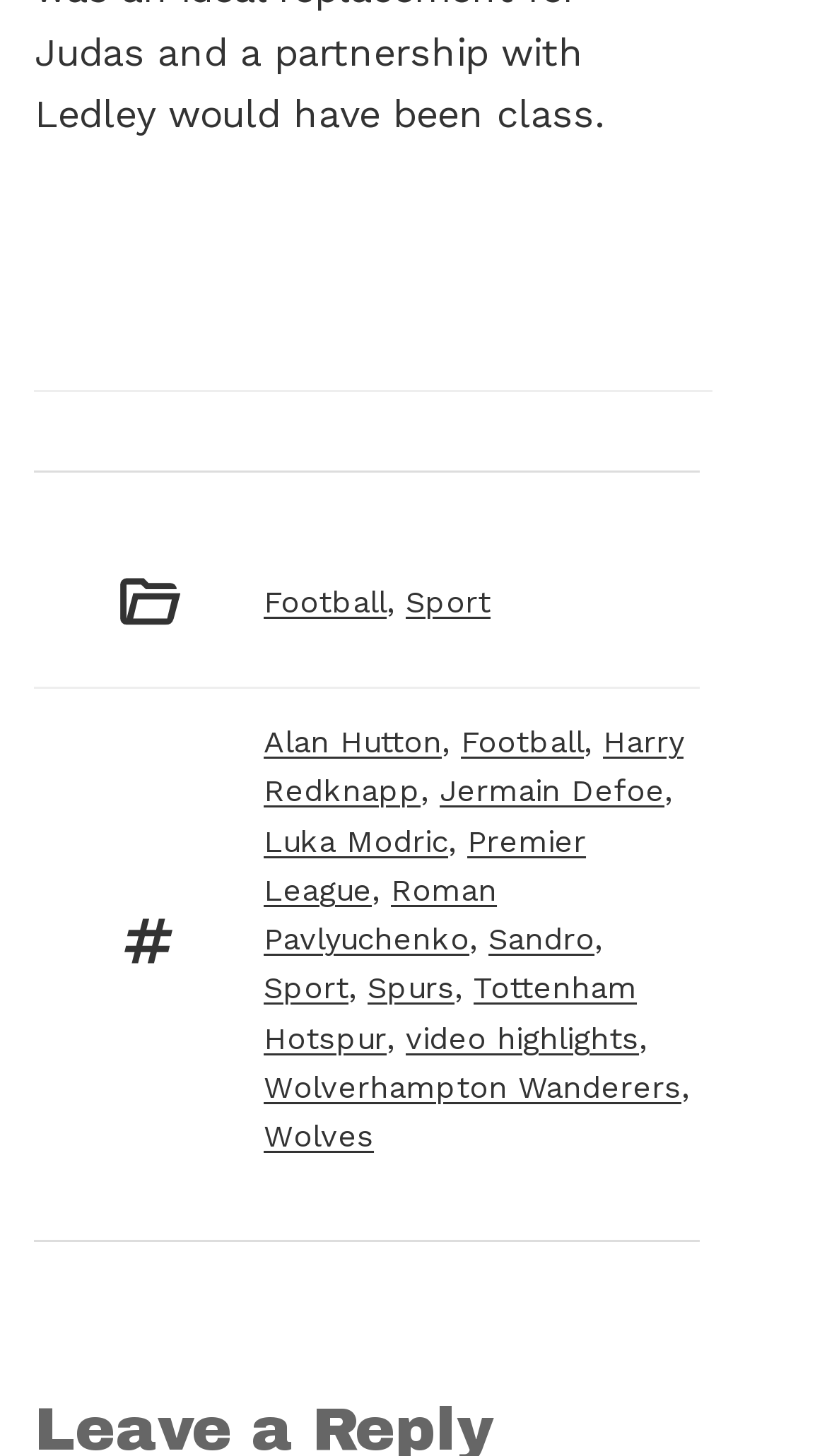Answer this question using a single word or a brief phrase:
What is the category of the link 'Football'?

Sport